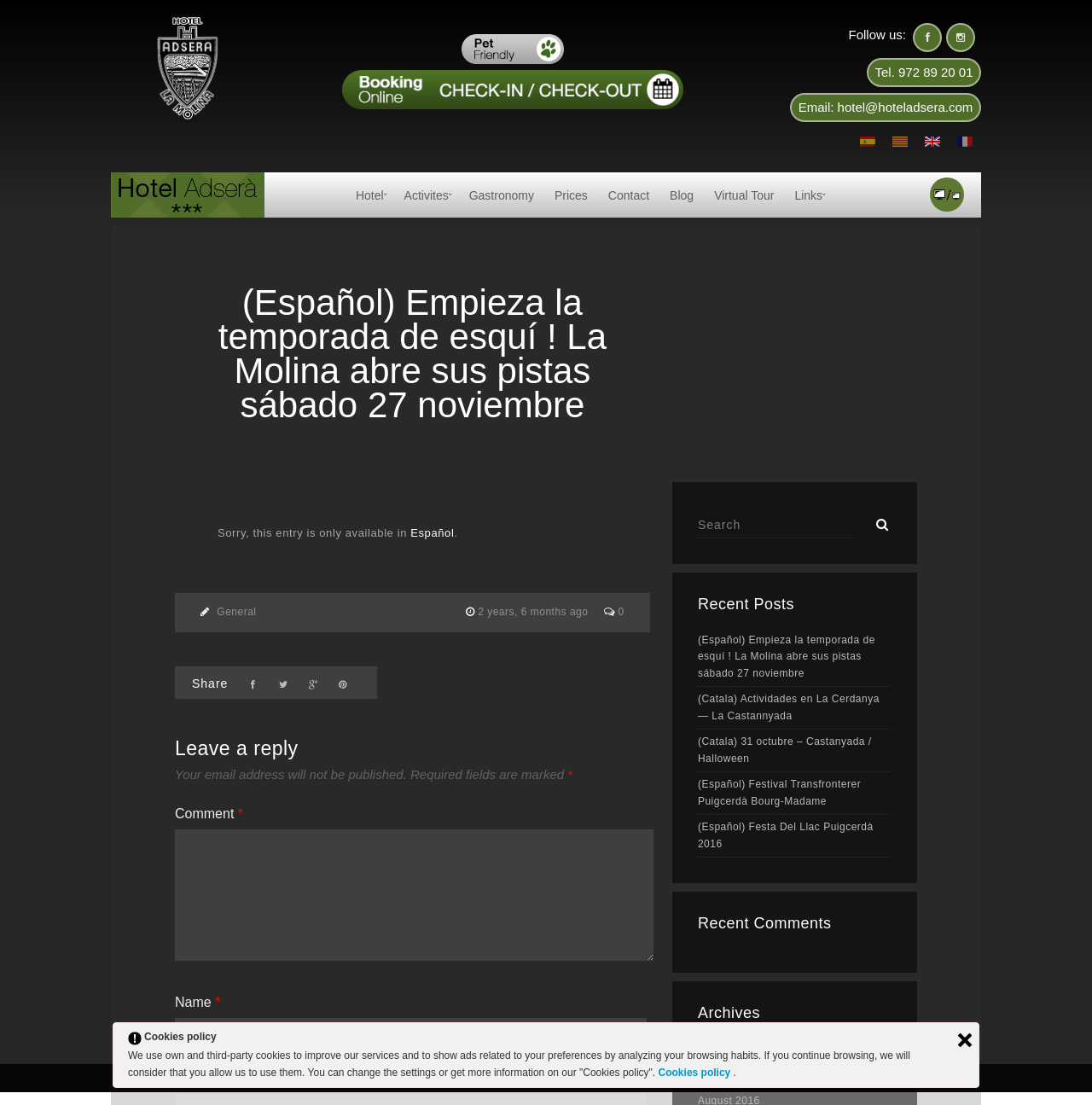What is the location of the hotel?
Provide a detailed and extensive answer to the question.

The location of the hotel can be found in the bottom-left corner of the webpage, where it says 'Hotel en el Pirineo'. This suggests that the hotel is located in the Pyrenees.